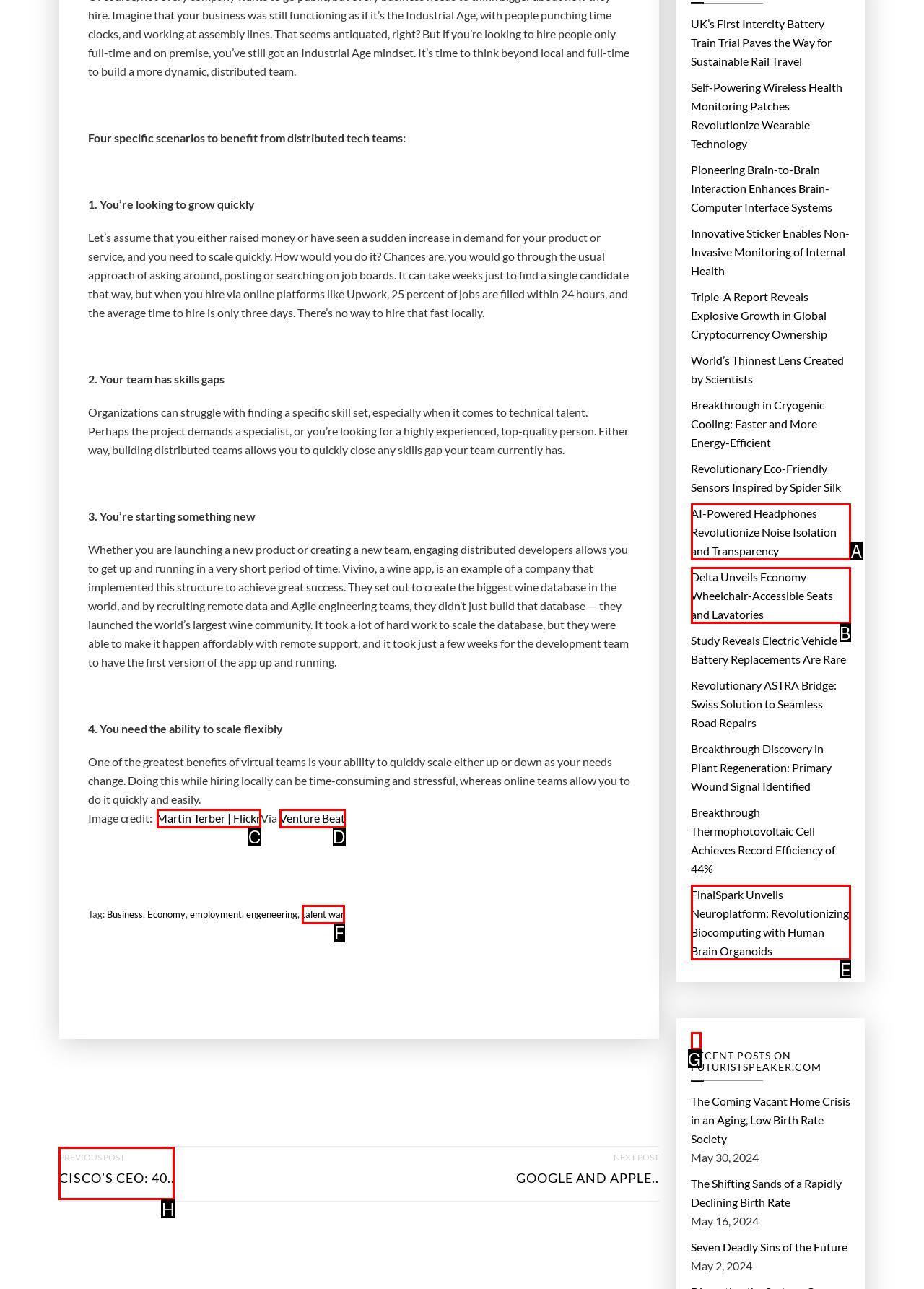Based on the choices marked in the screenshot, which letter represents the correct UI element to perform the task: Click on the 'PREVIOUS POST CISCO’S CEO: 40..' link?

H